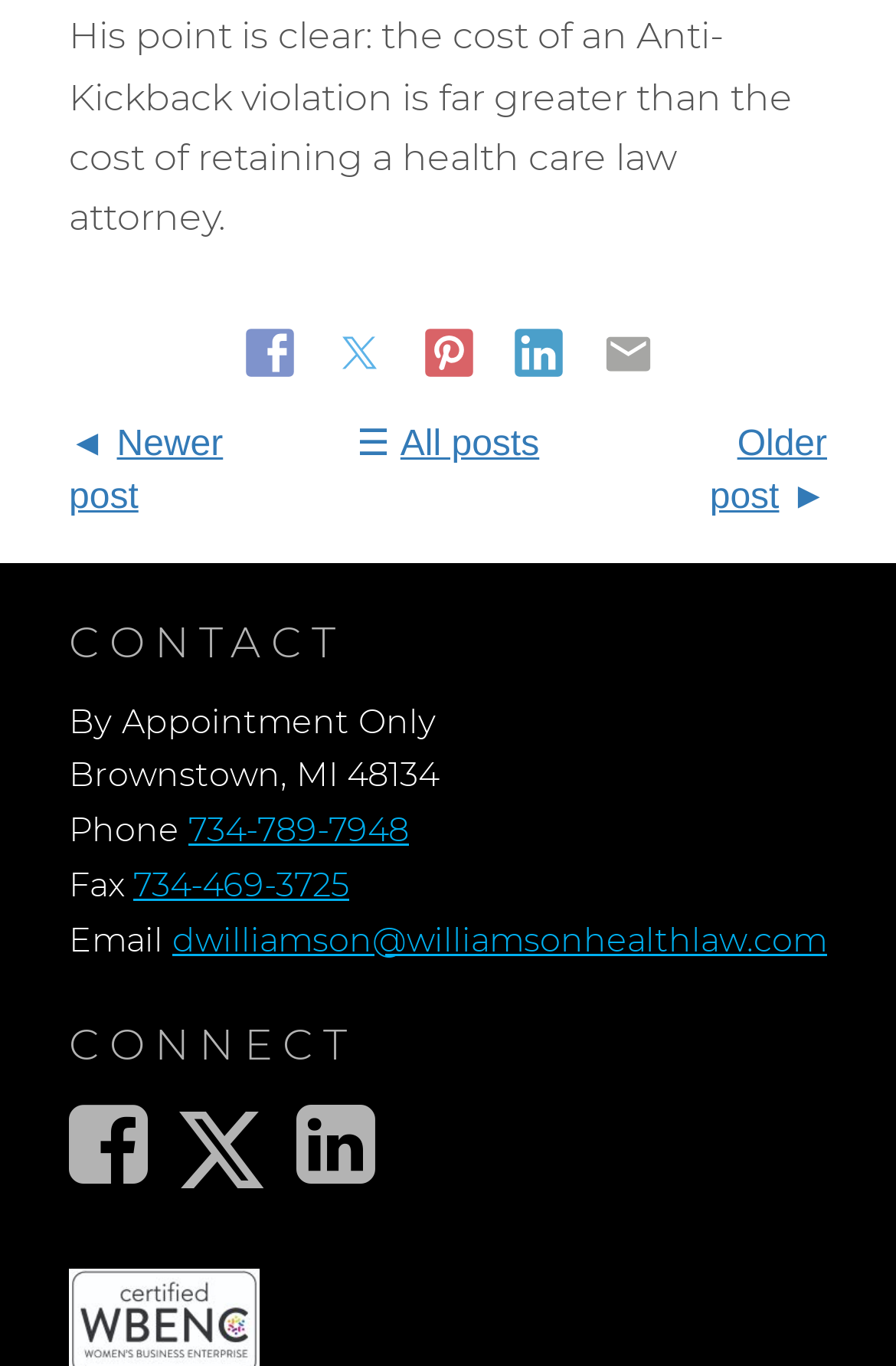How many ways can you share a post?
Answer the question using a single word or phrase, according to the image.

5